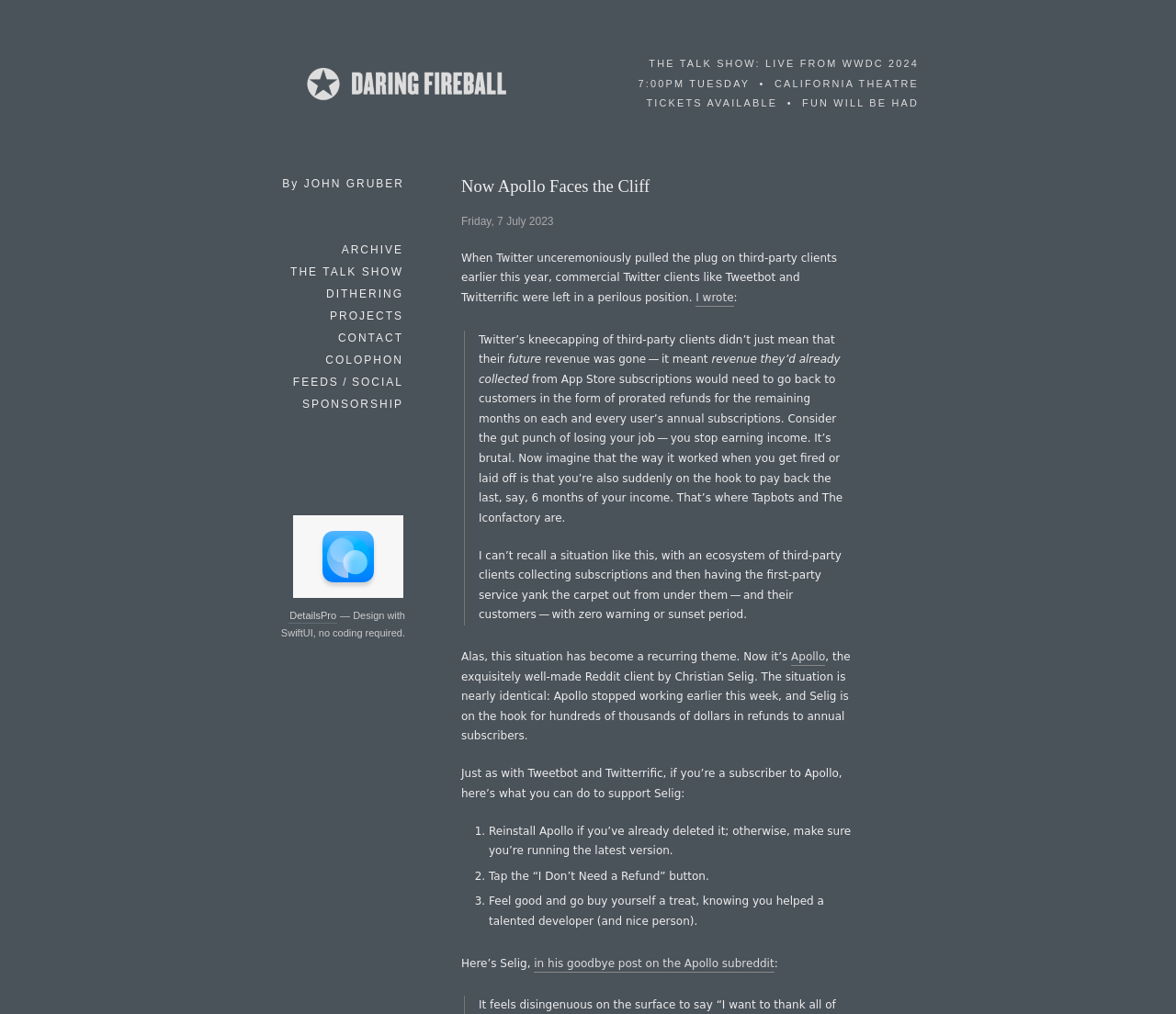Please find and report the bounding box coordinates of the element to click in order to perform the following action: "Read the ARCHIVE". The coordinates should be expressed as four float numbers between 0 and 1, in the format [left, top, right, bottom].

[0.29, 0.236, 0.344, 0.256]